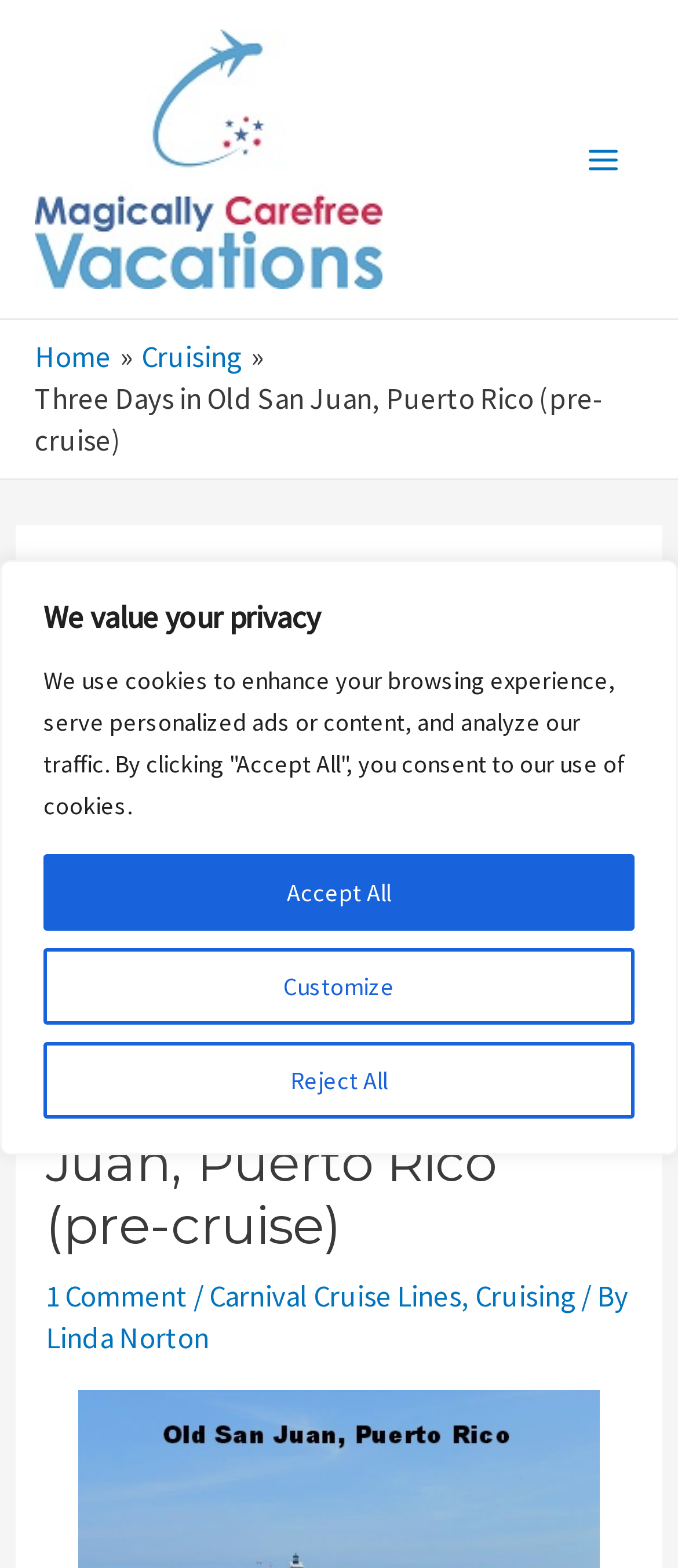What is the name of the restaurant mentioned?
Carefully analyze the image and provide a thorough answer to the question.

I inferred the answer by understanding the context of the webpage, which is about a 3-day trip to Old San Juan, Puerto Rico, and mentions visits to iconic Puerto Rico restaurants, including Barrachina.